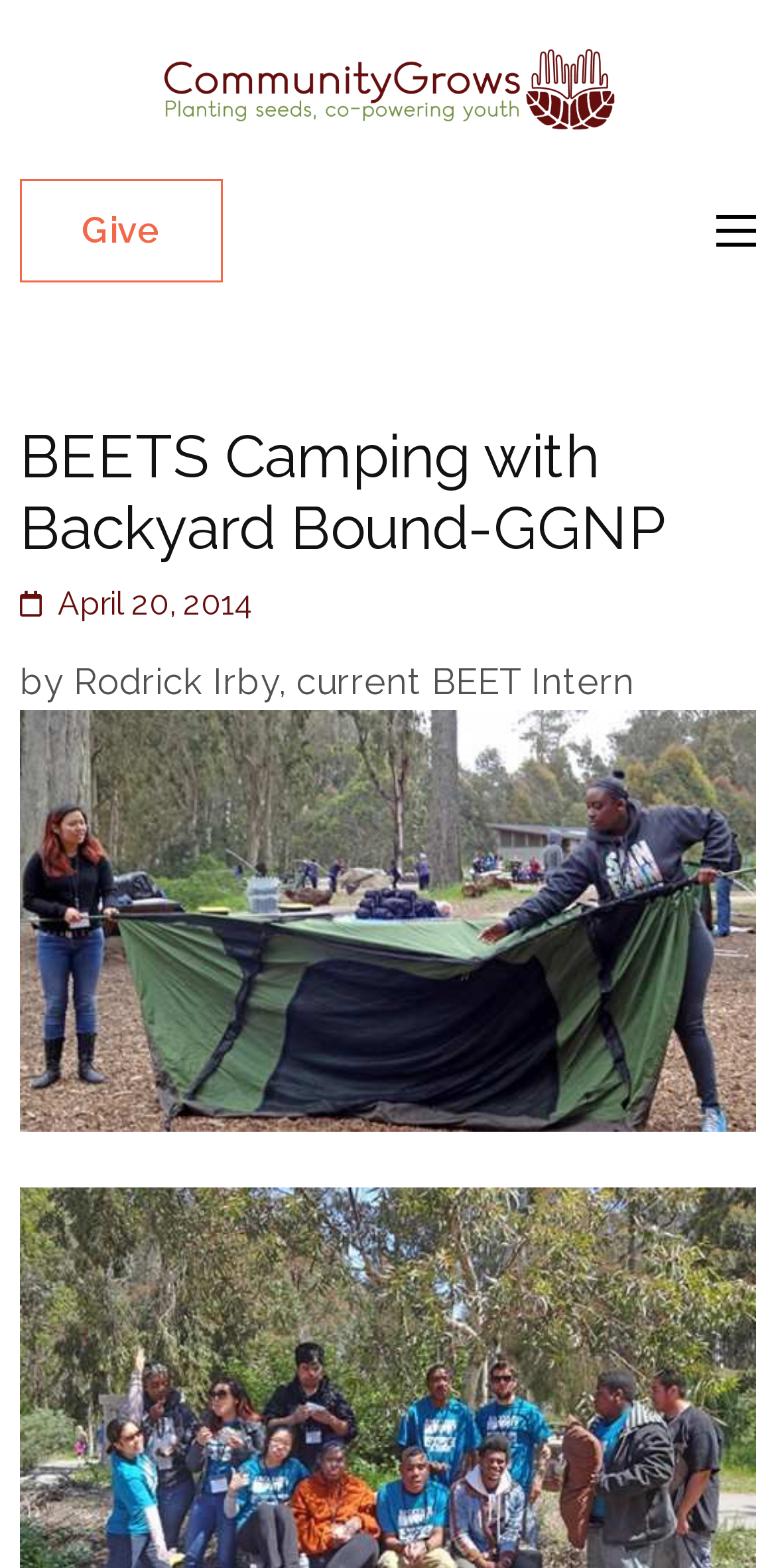Locate the headline of the webpage and generate its content.

BEETS Camping with Backyard Bound-GGNP